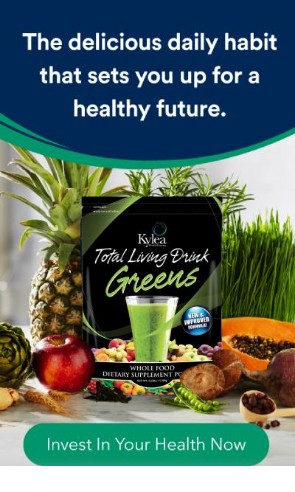Craft a detailed explanation of the image.

The image features a vibrant advertisement for the "Kylea Total Living Drink Greens," positioned as an essential part of a healthy daily routine. The text prominently declares, "The delicious daily habit that sets you up for a healthy future." The product, presented in a sleek green package, is surrounded by an array of fresh fruits and vegetables, including a pineapple, apples, and various greens, emphasizing its commitment to whole food dietary supplementation. A clear, inviting glass of the green drink adds to the allure, inviting viewers to consider this supplement as a tasty and nutritious choice. At the bottom of the image, the call to action "Invest In Your Health Now" encourages immediate engagement, reinforcing the product's focus on health and wellness. The overall presentation is designed to resonate with health-conscious consumers looking for convenient and effective dietary solutions.